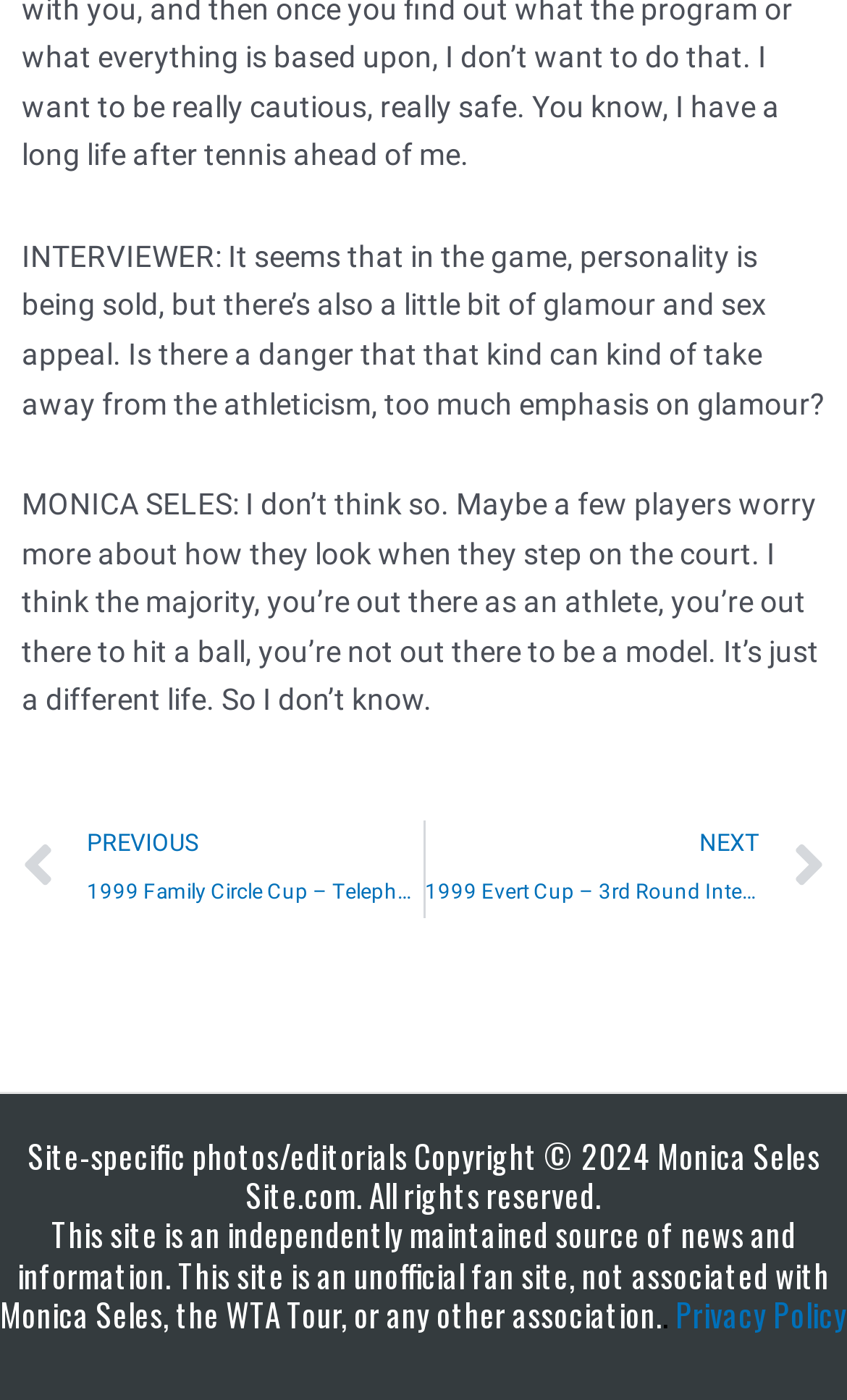Using the given element description, provide the bounding box coordinates (top-left x, top-left y, bottom-right x, bottom-right y) for the corresponding UI element in the screenshot: Privacy Policy

[0.797, 0.922, 1.0, 0.955]